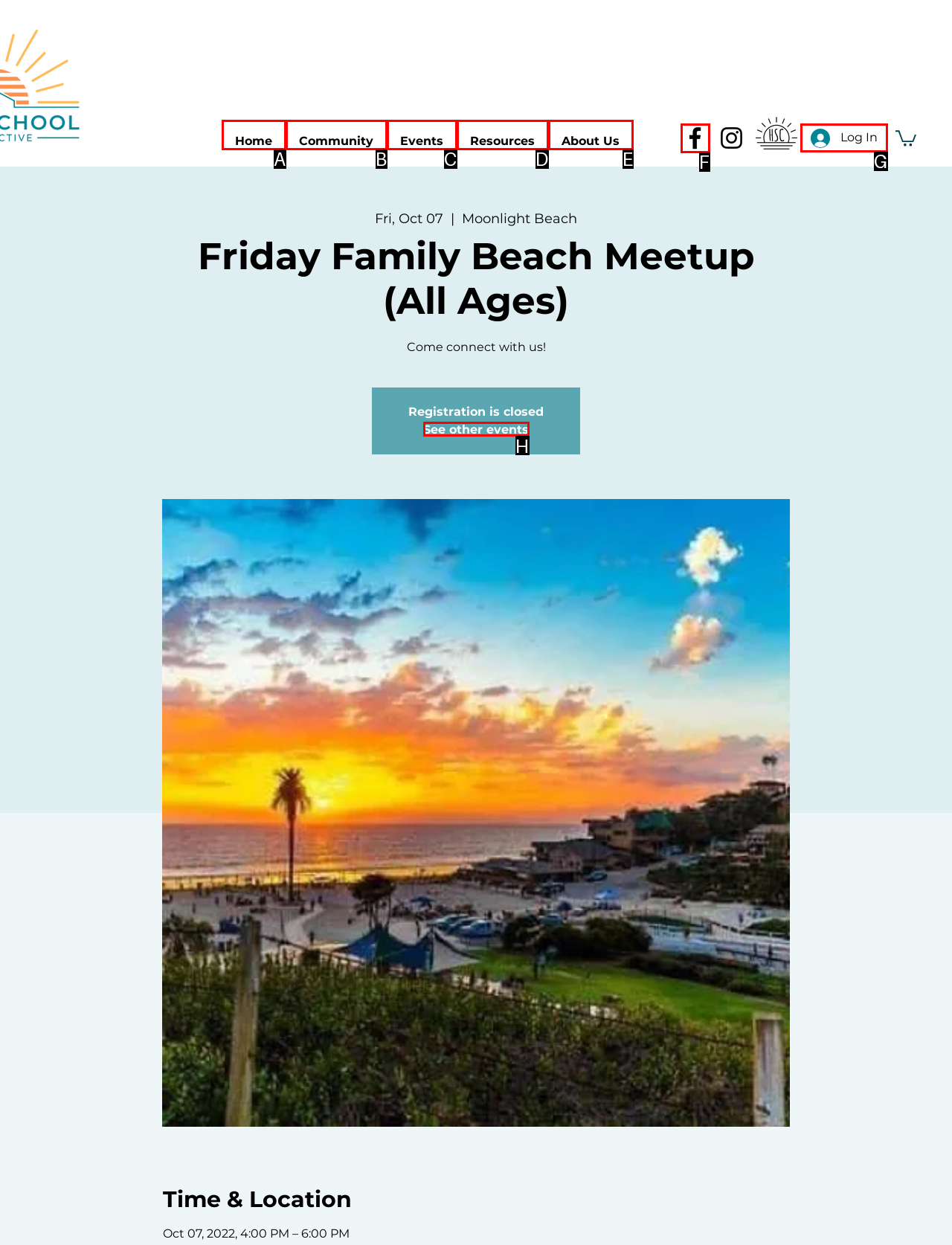Find the HTML element that matches the description provided: About Us
Answer using the corresponding option letter.

E